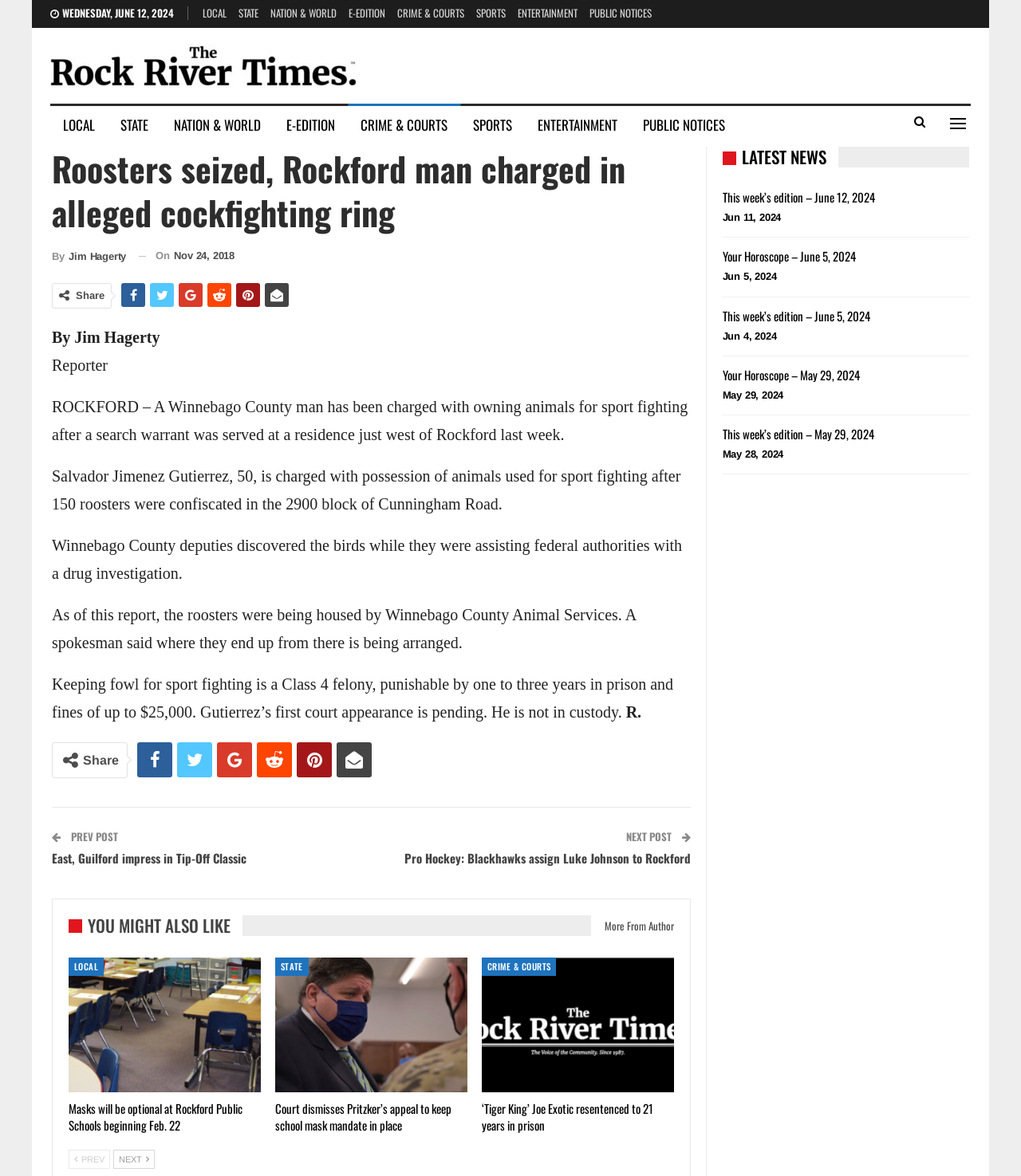Identify the bounding box coordinates of the clickable region necessary to fulfill the following instruction: "Read the article 'Roosters seized, Rockford man charged in alleged cockfighting ring'". The bounding box coordinates should be four float numbers between 0 and 1, i.e., [left, top, right, bottom].

[0.051, 0.125, 0.676, 0.199]